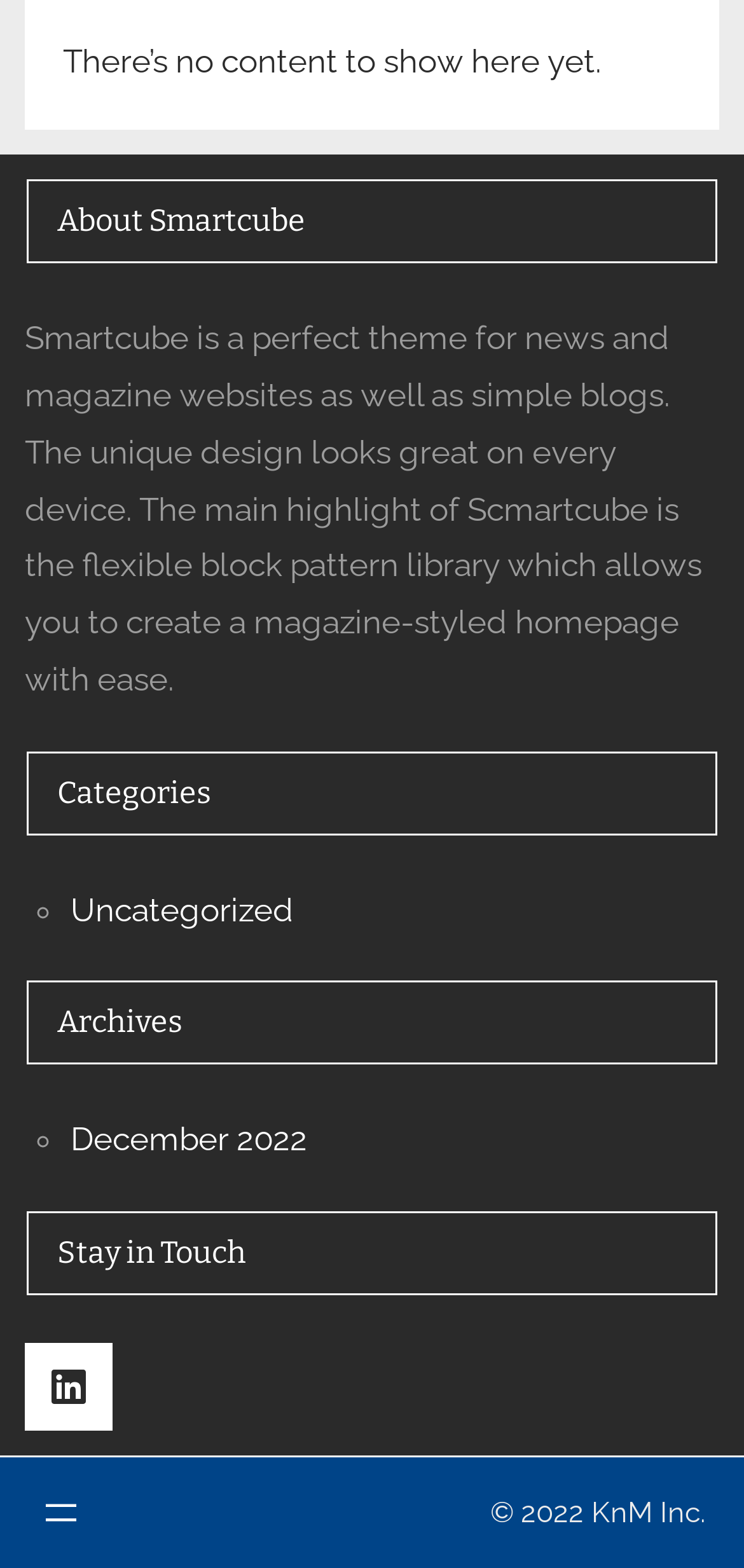Answer the question in a single word or phrase:
What is the copyright year?

2022